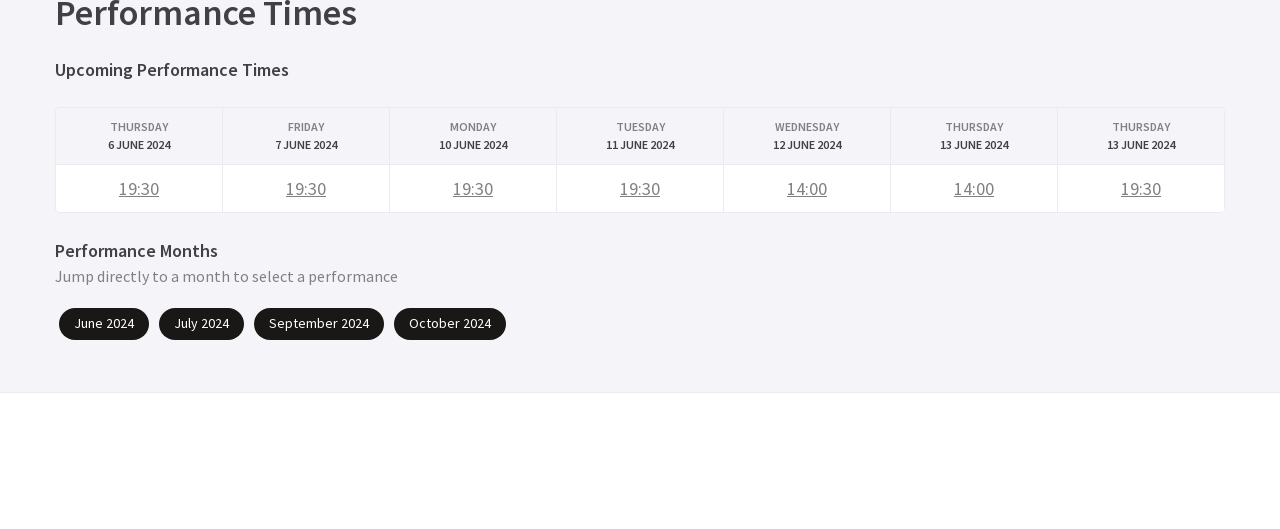Determine the bounding box coordinates of the clickable element necessary to fulfill the instruction: "Check customer reviews". Provide the coordinates as four float numbers within the 0 to 1 range, i.e., [left, top, right, bottom].

[0.068, 0.833, 0.932, 0.947]